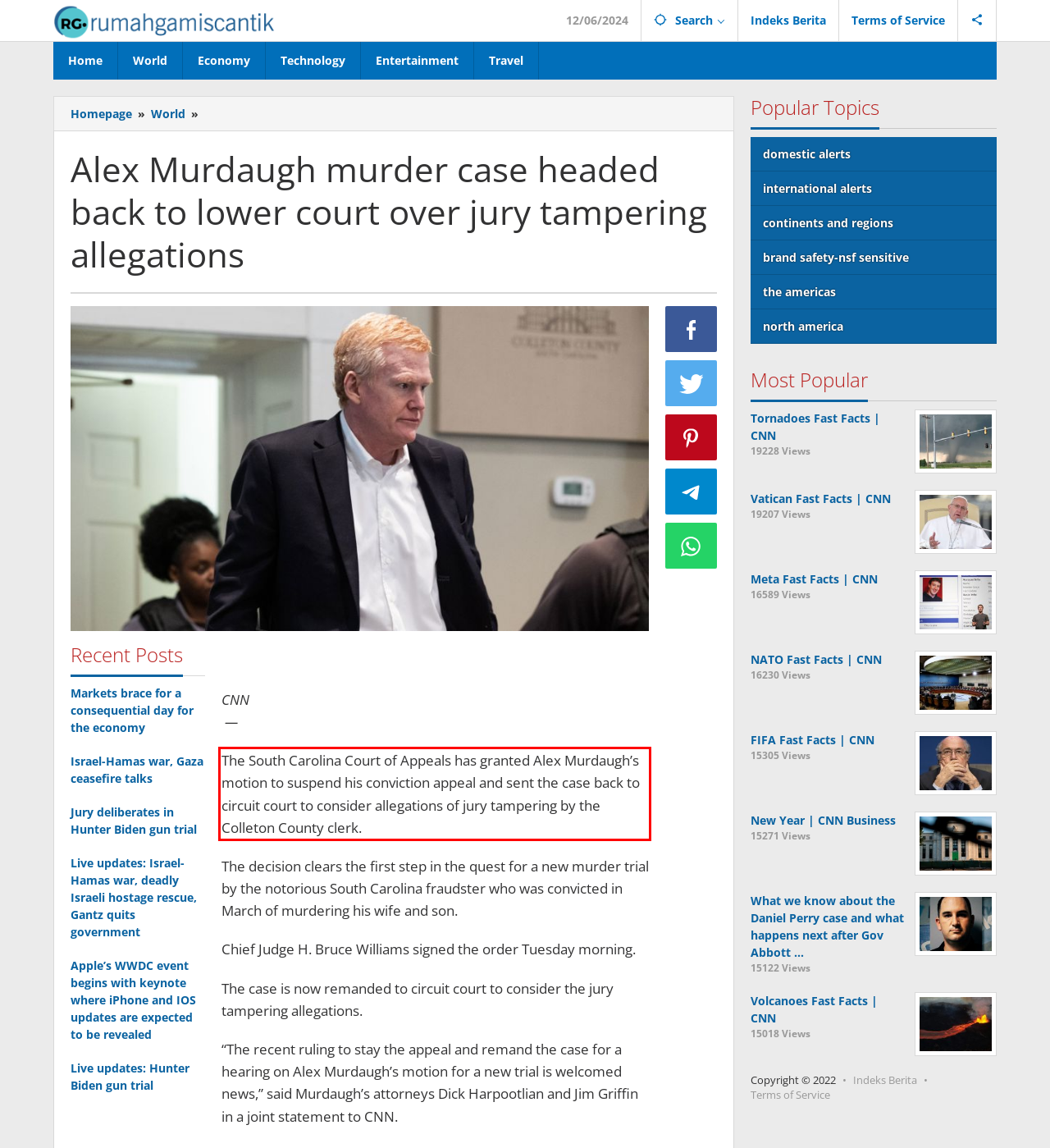Within the provided webpage screenshot, find the red rectangle bounding box and perform OCR to obtain the text content.

The South Carolina Court of Appeals has granted Alex Murdaugh’s motion to suspend his conviction appeal and sent the case back to circuit court to consider allegations of jury tampering by the Colleton County clerk.